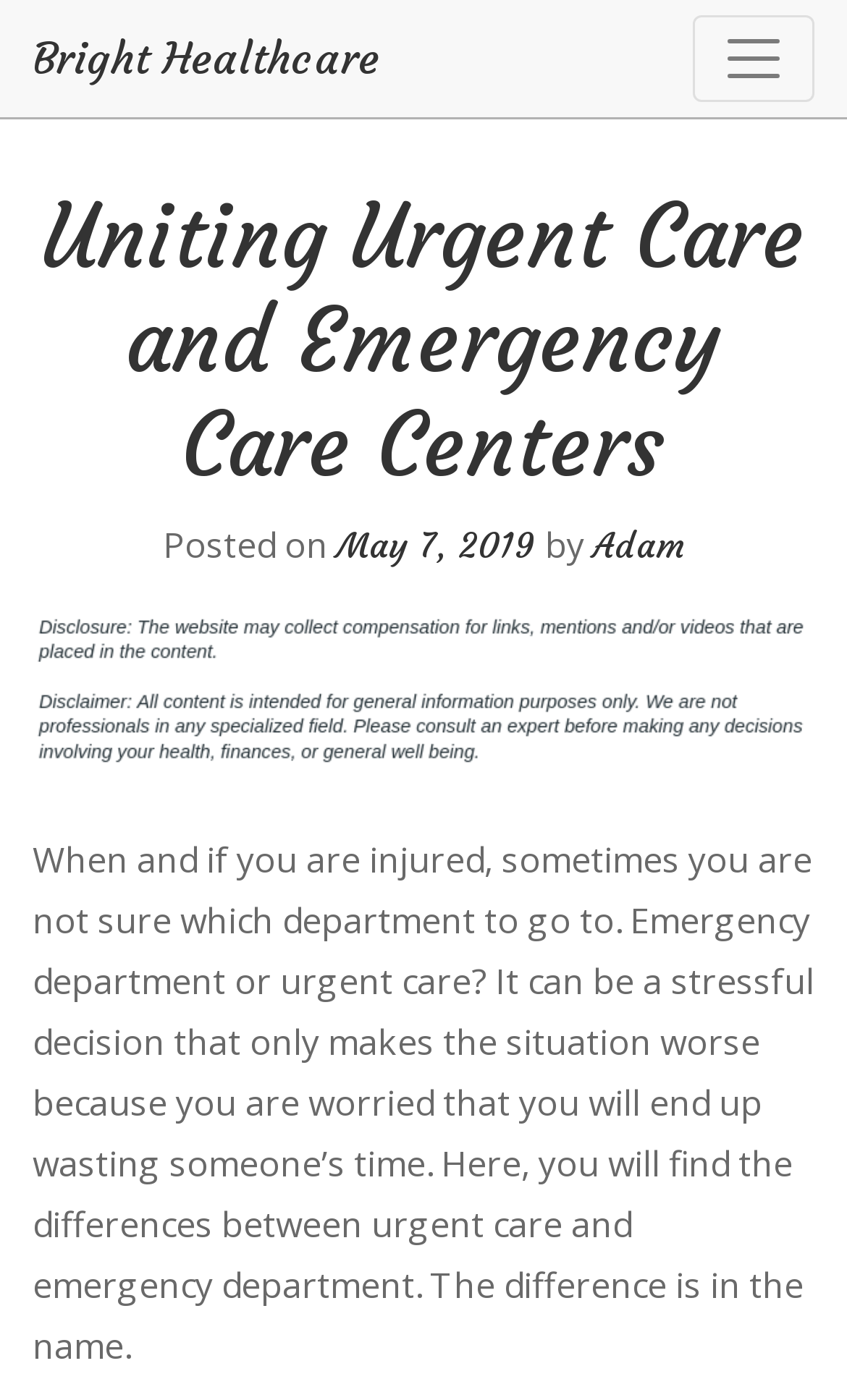Generate the text of the webpage's primary heading.

Uniting Urgent Care and Emergency Care Centers